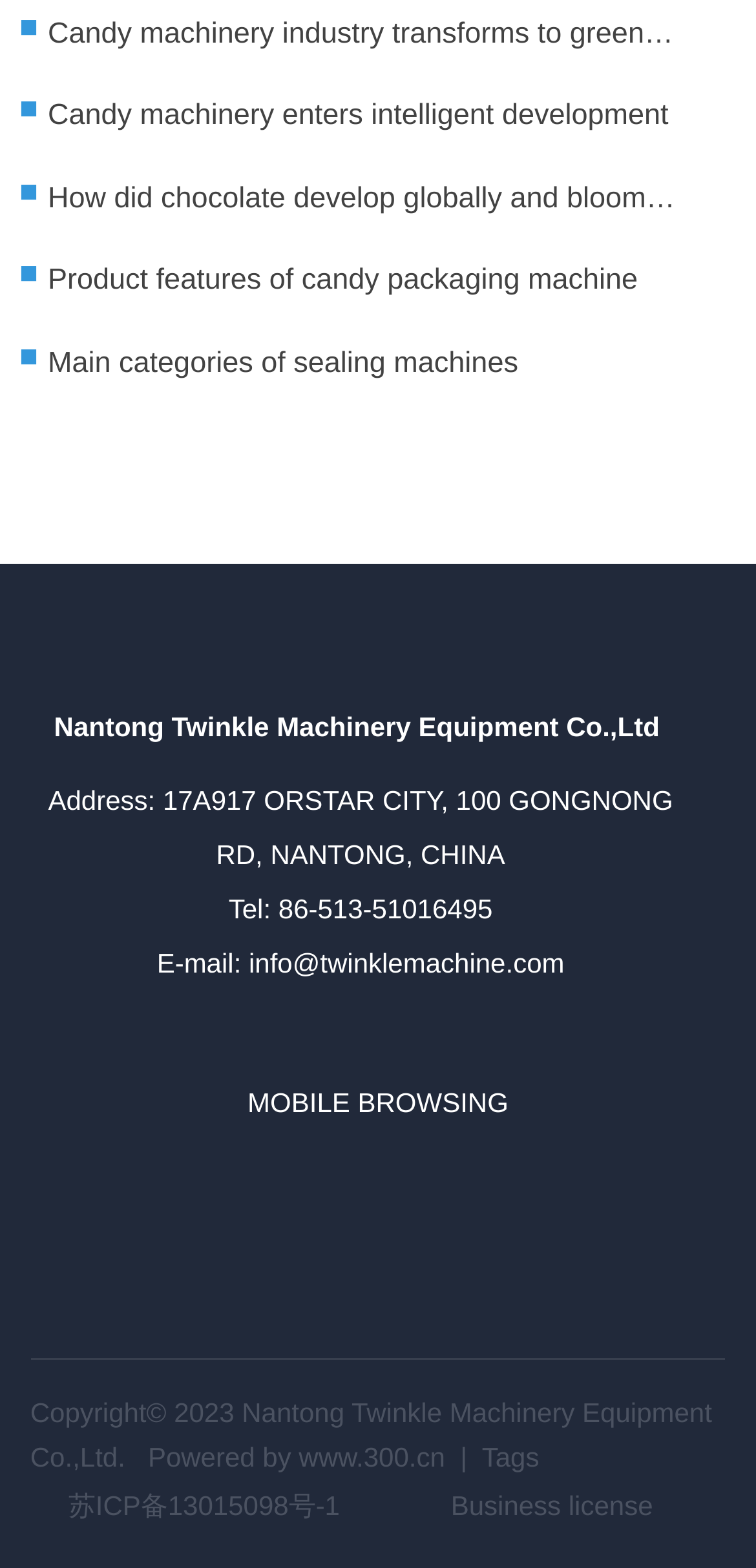Please locate the bounding box coordinates of the region I need to click to follow this instruction: "Check the business license".

[0.596, 0.95, 0.864, 0.97]